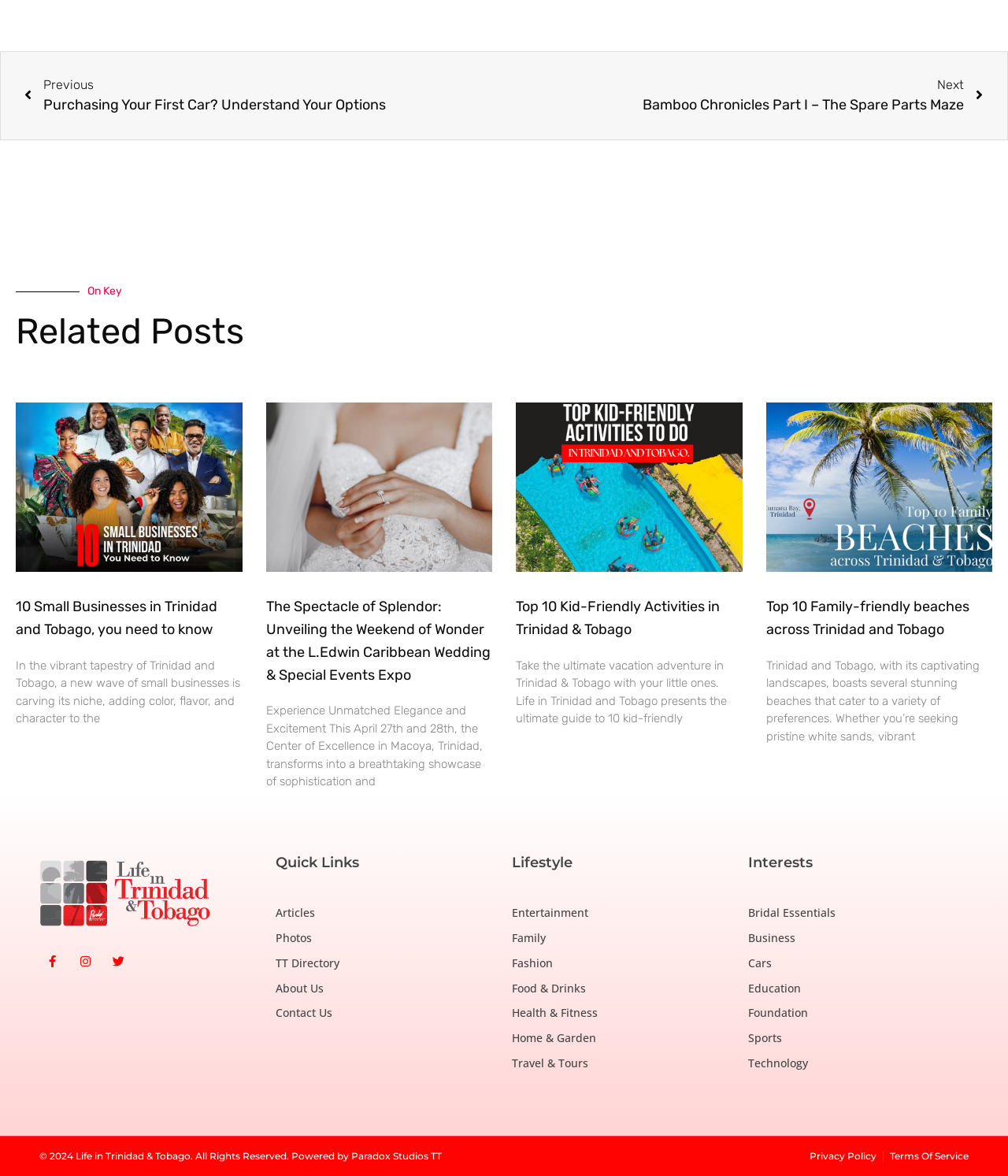How many quick links are available?
Use the image to give a comprehensive and detailed response to the question.

I found the quick links section with the heading element [206] and counted the number of link elements [446], [447], [448], [449], and [450], which are 'Articles', 'Photos', 'TT Directory', 'About Us', and 'Contact Us', respectively.